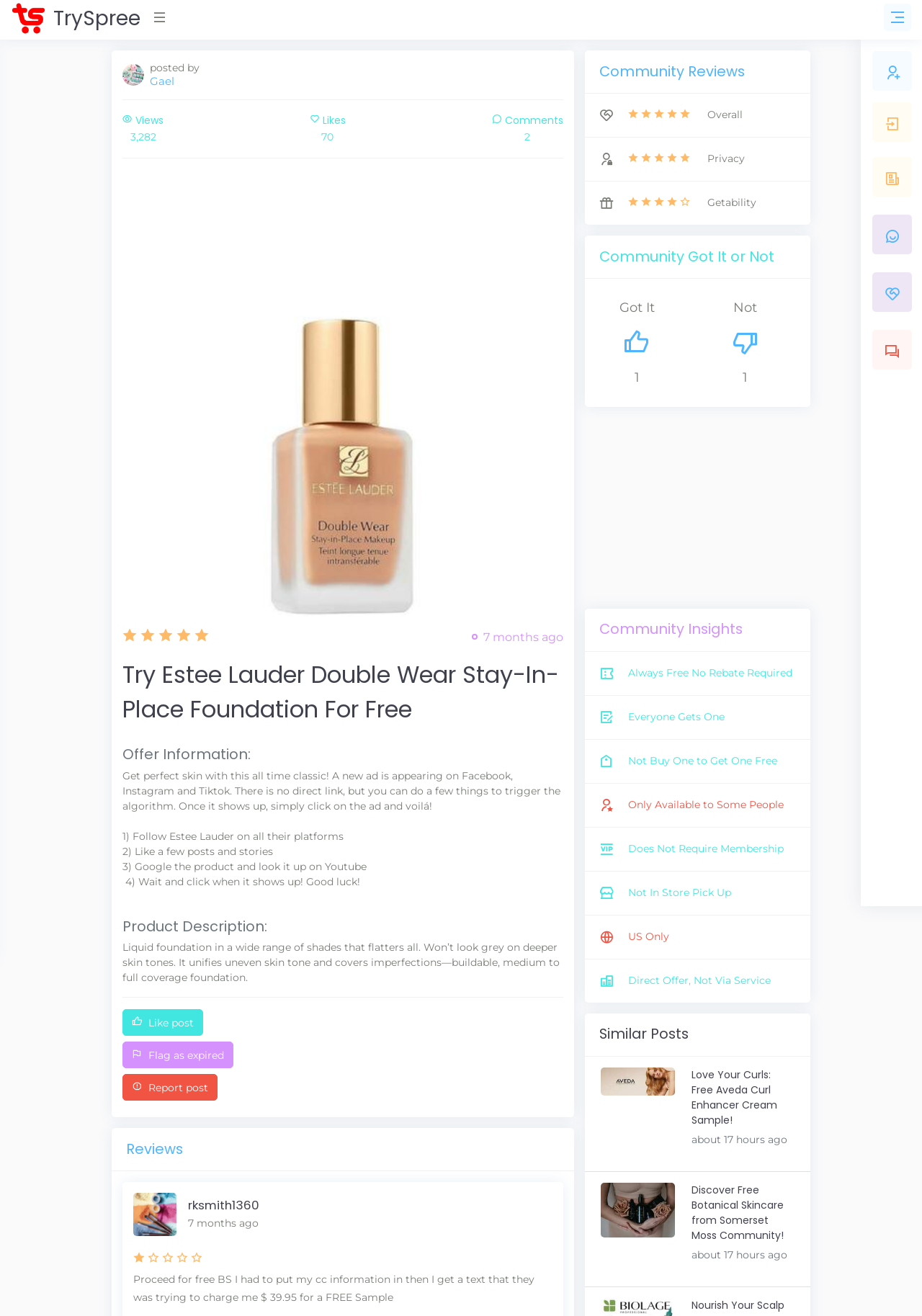Identify the coordinates of the bounding box for the element that must be clicked to accomplish the instruction: "Like the post".

[0.133, 0.767, 0.22, 0.787]